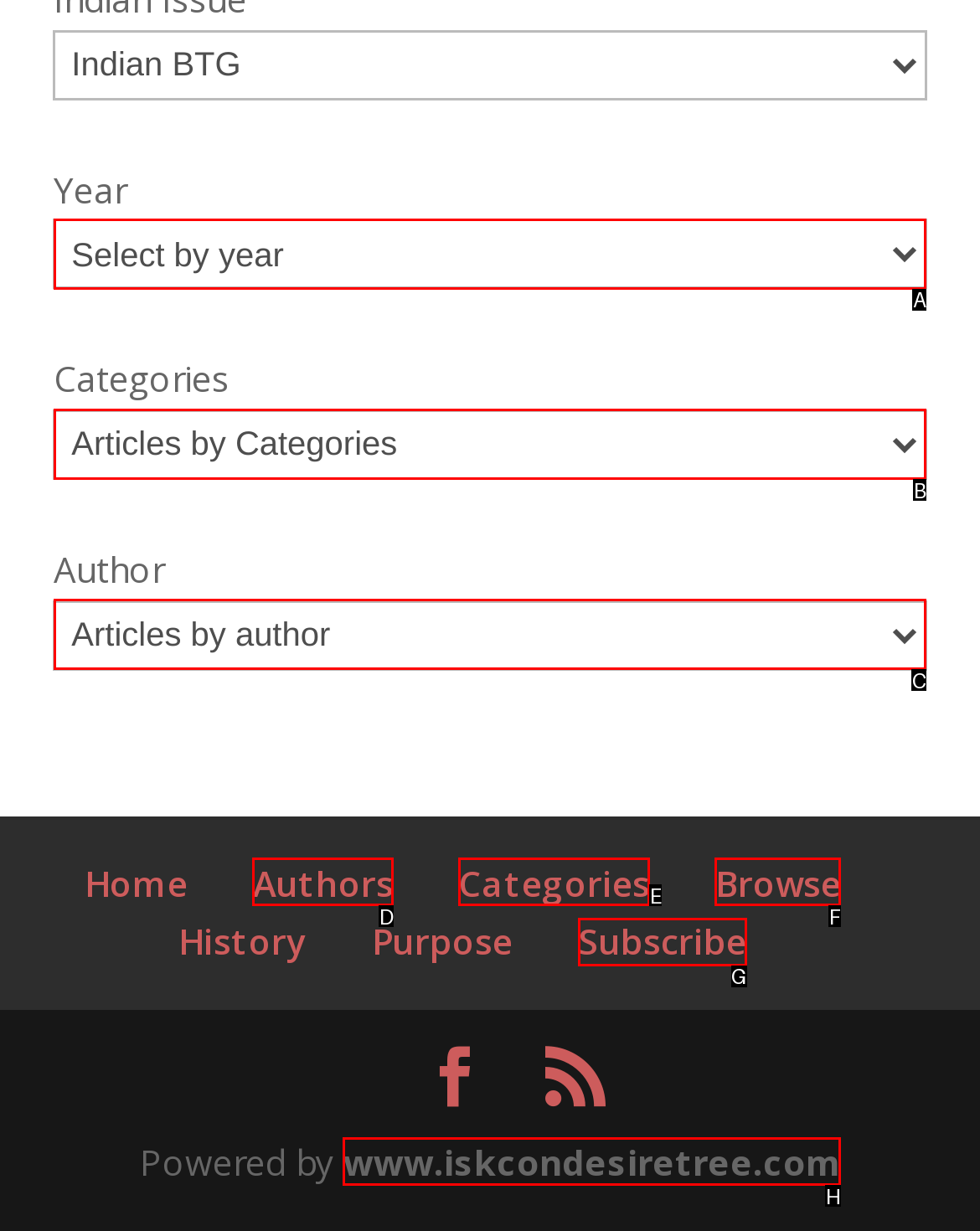Indicate the UI element to click to perform the task: Choose a category. Reply with the letter corresponding to the chosen element.

A